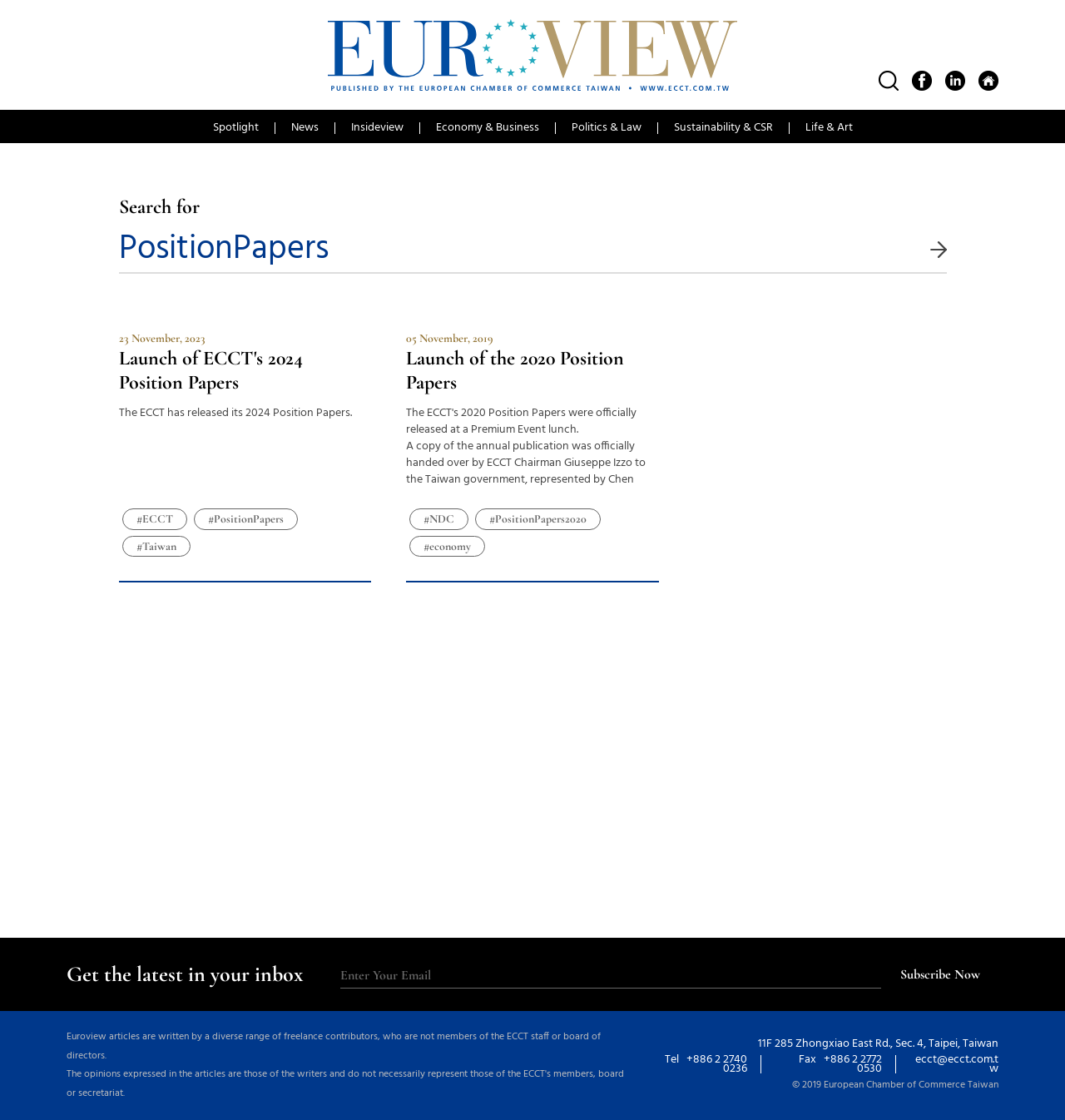Provide a short answer to the following question with just one word or phrase: What is the address of the European Chamber of Commerce Taiwan?

11F 285 Zhongxiao East Rd., Sec. 4, Taipei, Taiwan